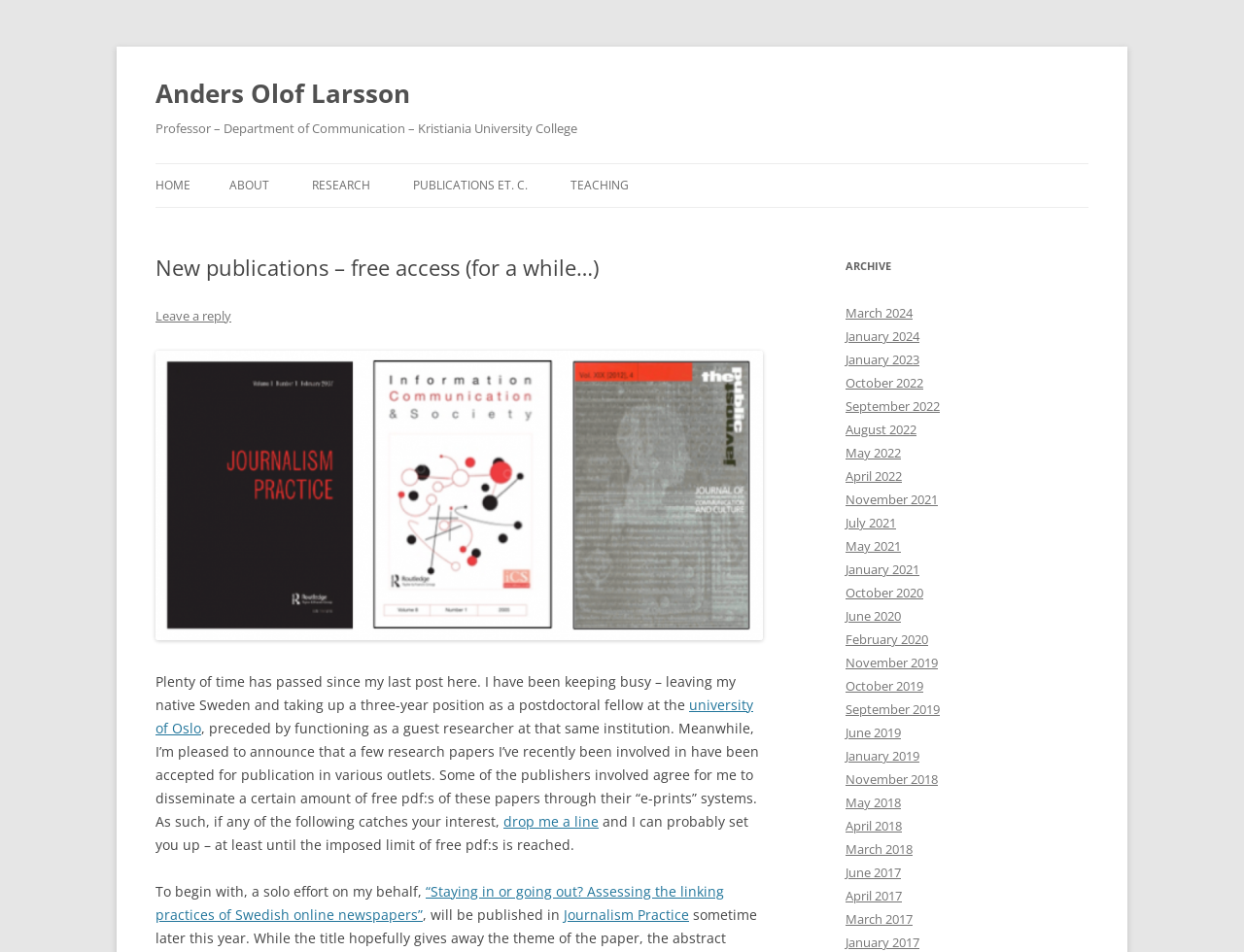Provide an in-depth description of the elements and layout of the webpage.

This webpage is a personal blog belonging to Anders Olof Larsson, a professor at Kristiania University College. At the top of the page, there is a heading with the blog title and the author's name, followed by a navigation menu with links to different sections of the blog, including "HOME", "ABOUT", "RESEARCH", "PUBLICATIONS ET. C.", and "TEACHING".

Below the navigation menu, there is a main content area with a heading that reads "New publications – free access (for a while…)". This section appears to be a blog post where the author announces the publication of several research papers and offers to share free PDFs of these papers with interested readers.

The blog post is accompanied by an image, and the text is divided into several paragraphs. The author mentions that they have been keeping busy, including taking up a new position at the University of Oslo, and that they are pleased to announce the publication of several research papers. The author also provides links to some of these papers and invites readers to contact them for access to the free PDFs.

On the right-hand side of the page, there is a sidebar with a heading that reads "ARCHIVE". This section contains a list of links to previous blog posts, organized by month and year, dating back to 2017.

Overall, the webpage has a simple and clean design, with a focus on presenting the author's blog posts and research publications.